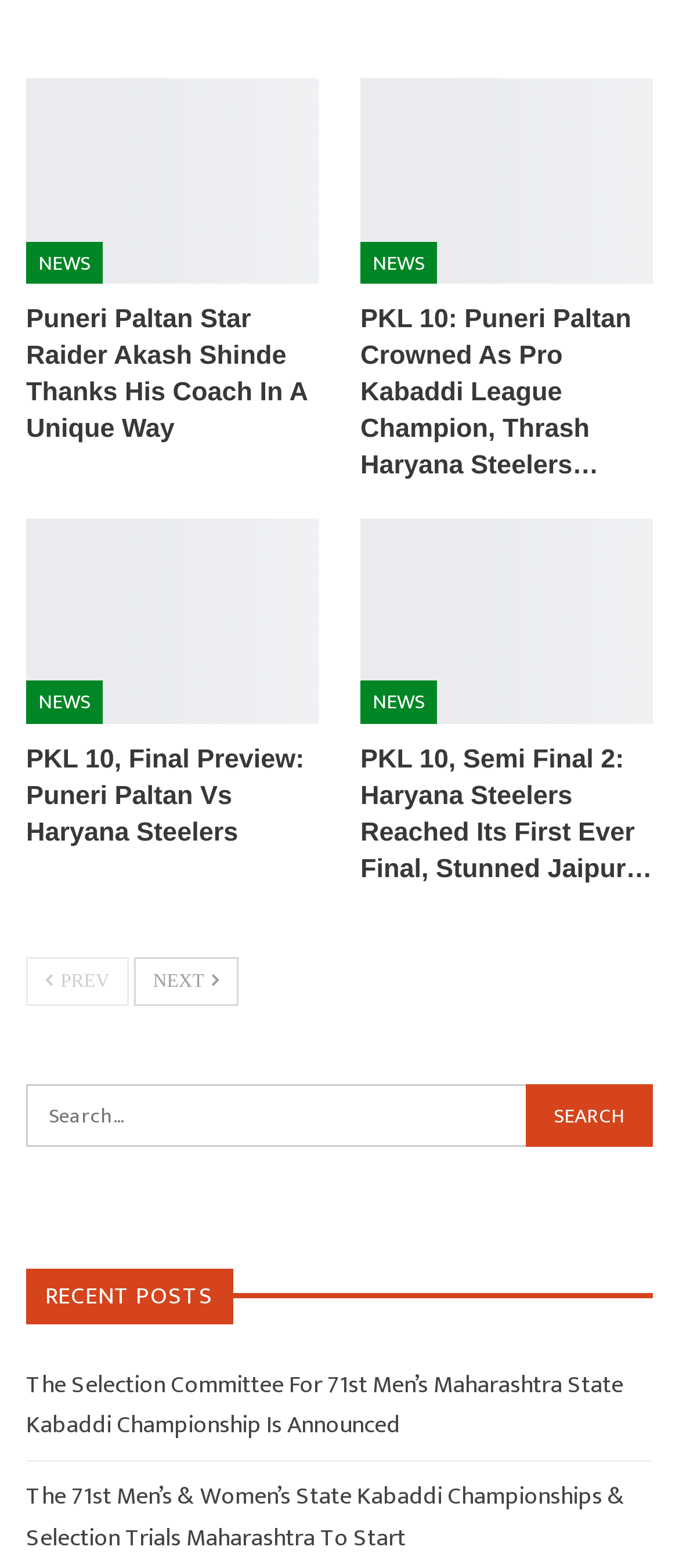Specify the bounding box coordinates of the element's region that should be clicked to achieve the following instruction: "go to previous page". The bounding box coordinates consist of four float numbers between 0 and 1, in the format [left, top, right, bottom].

[0.038, 0.61, 0.189, 0.641]